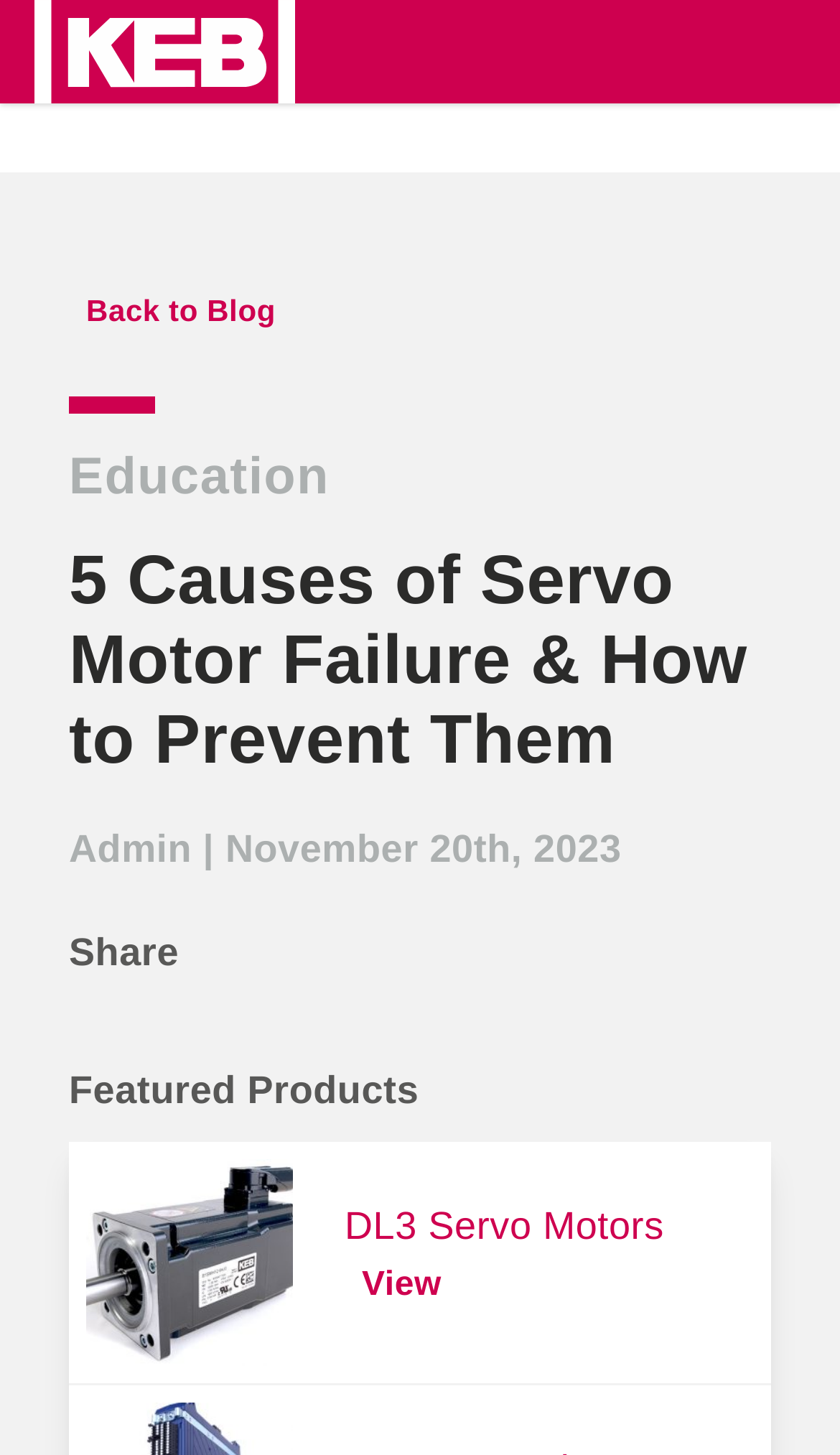Please provide a comprehensive response to the question based on the details in the image: What is the date of the article?

I found the date of the article by looking at the text 'November 20th, 2023' which is located below the article title and above the author's name.